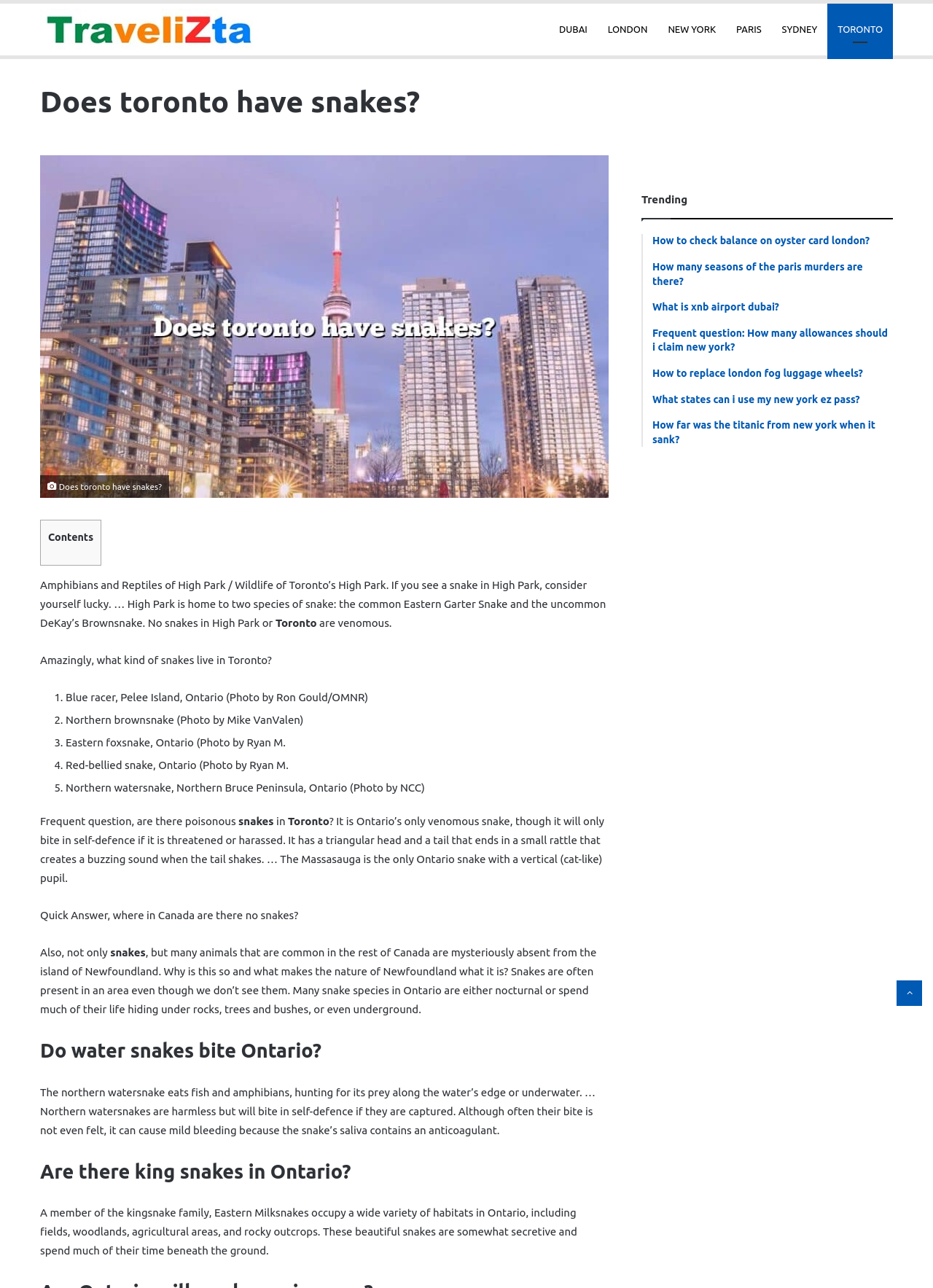Locate the bounding box of the UI element described in the following text: "Back to top button".

[0.961, 0.761, 0.988, 0.781]